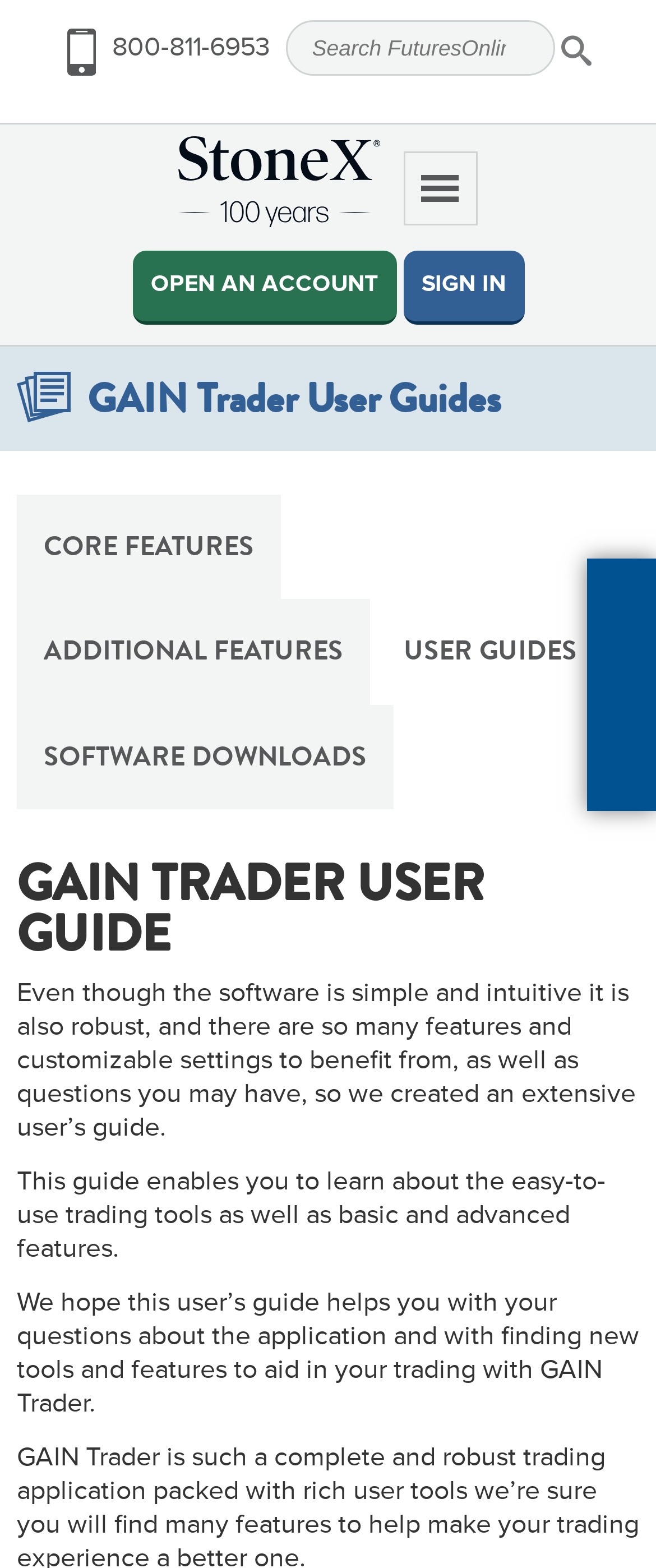What is the name of the company?
Use the information from the screenshot to give a comprehensive response to the question.

The name of the company can be found in the heading element with the text 'StoneX®' which is located at the top of the webpage, and it also has an image with the same name.